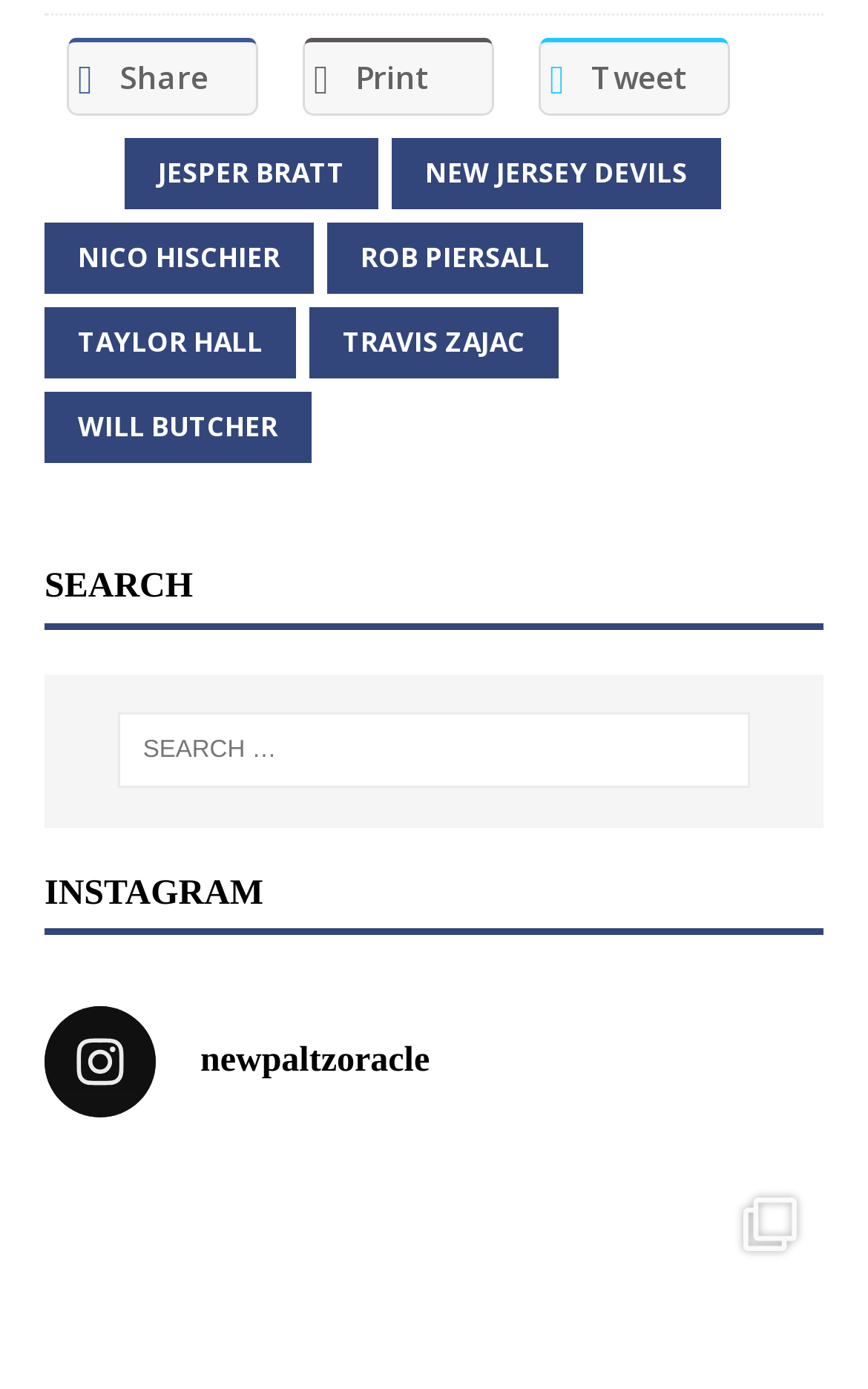Please mark the bounding box coordinates of the area that should be clicked to carry out the instruction: "Visit Jesper Bratt's page".

[0.144, 0.099, 0.436, 0.15]